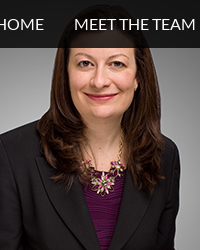Please give a succinct answer to the question in one word or phrase:
What is the name of Sarah K. Bazzi's law firm?

Bazzi Immigration Law, PLLC